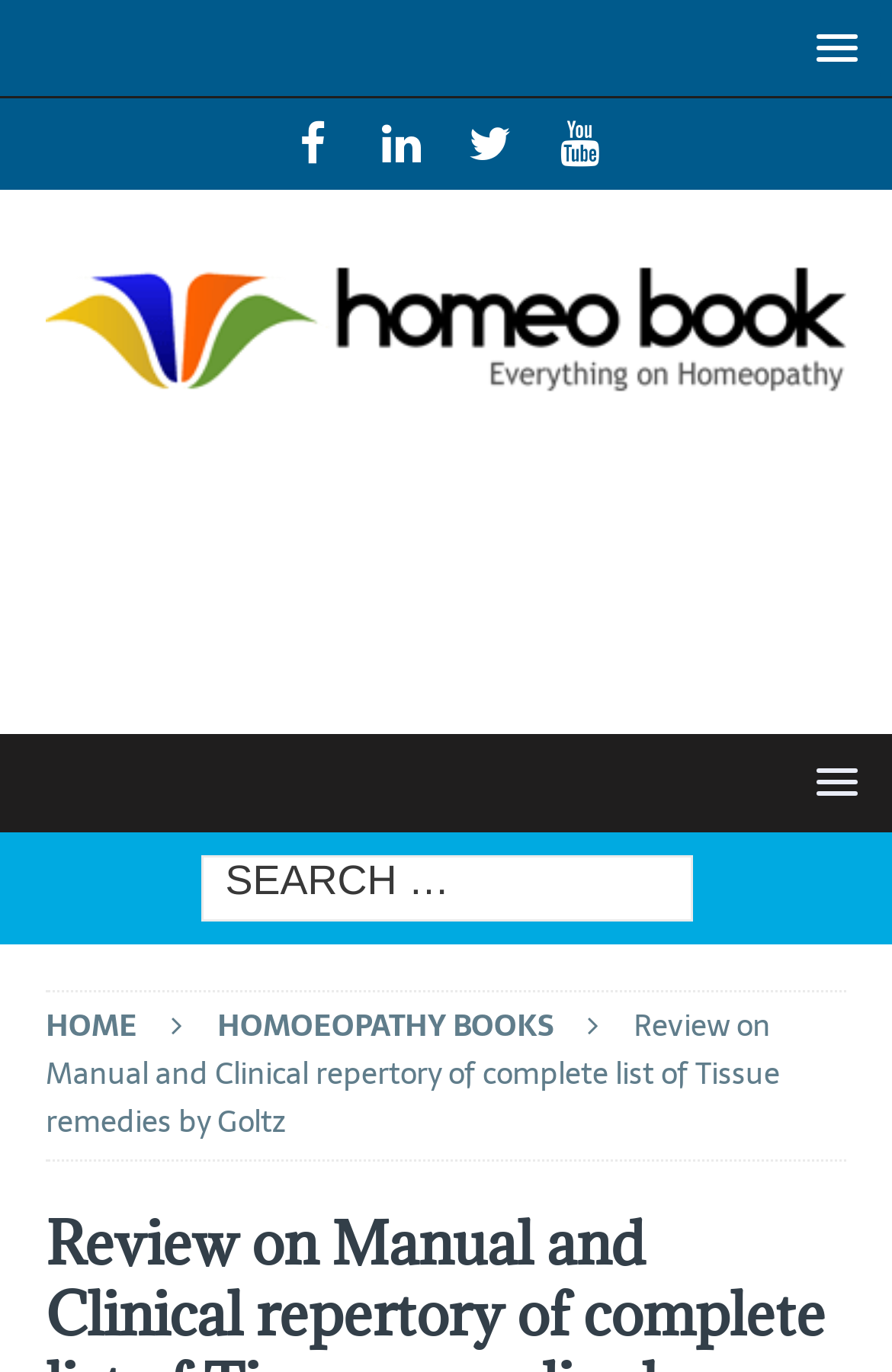Answer the following inquiry with a single word or phrase:
What is the purpose of the search box?

To search for something